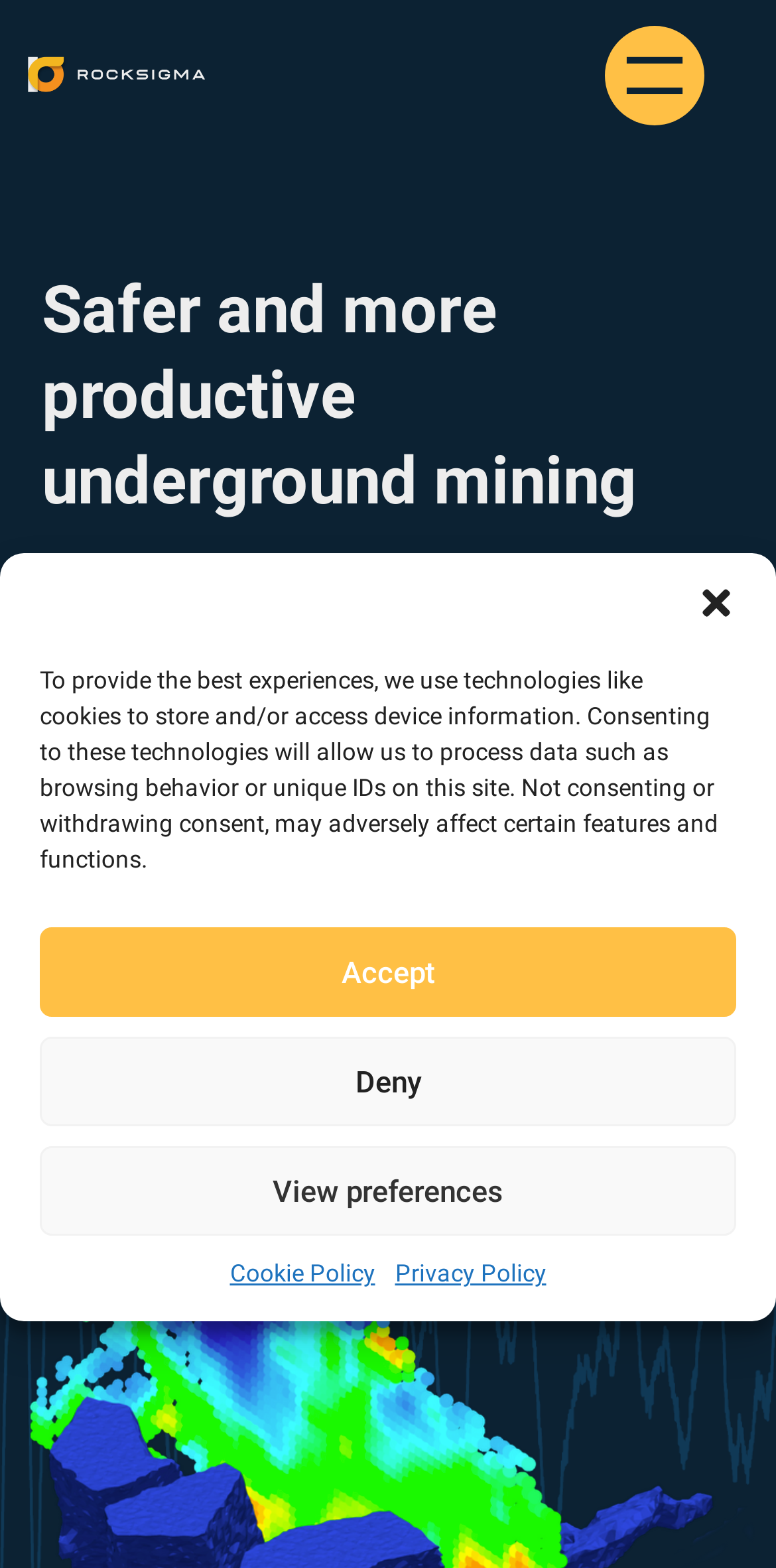Generate a thorough caption that explains the contents of the webpage.

The webpage appears to be a company's introduction page, specifically focused on underground mining. At the top, there is a dialog box for managing cookie consent, which takes up about half of the screen's width and is positioned near the top center of the page. This dialog box contains a message explaining the use of cookies and technologies to store and access device information, along with buttons to accept, deny, or view preferences. Below the message, there are links to the Cookie Policy and Privacy Policy.

Above the dialog box, there are two links, one on the top left and the other on the top right, which seem to be navigation links. The top right link has an associated image.

The main content of the page is divided into two sections. The first section has a heading that reads "Safer and more productive underground mining" and is positioned near the top center of the page. Below the heading, there is a paragraph of text that explains the importance of understanding rock-mass response to mining and how the company's solution provides market-leading seismic data quality. This text is positioned below the heading and takes up about half of the screen's width.

The second section has a button labeled "What we do" and is positioned below the paragraph of text. This button is relatively small and is aligned to the left side of the page.